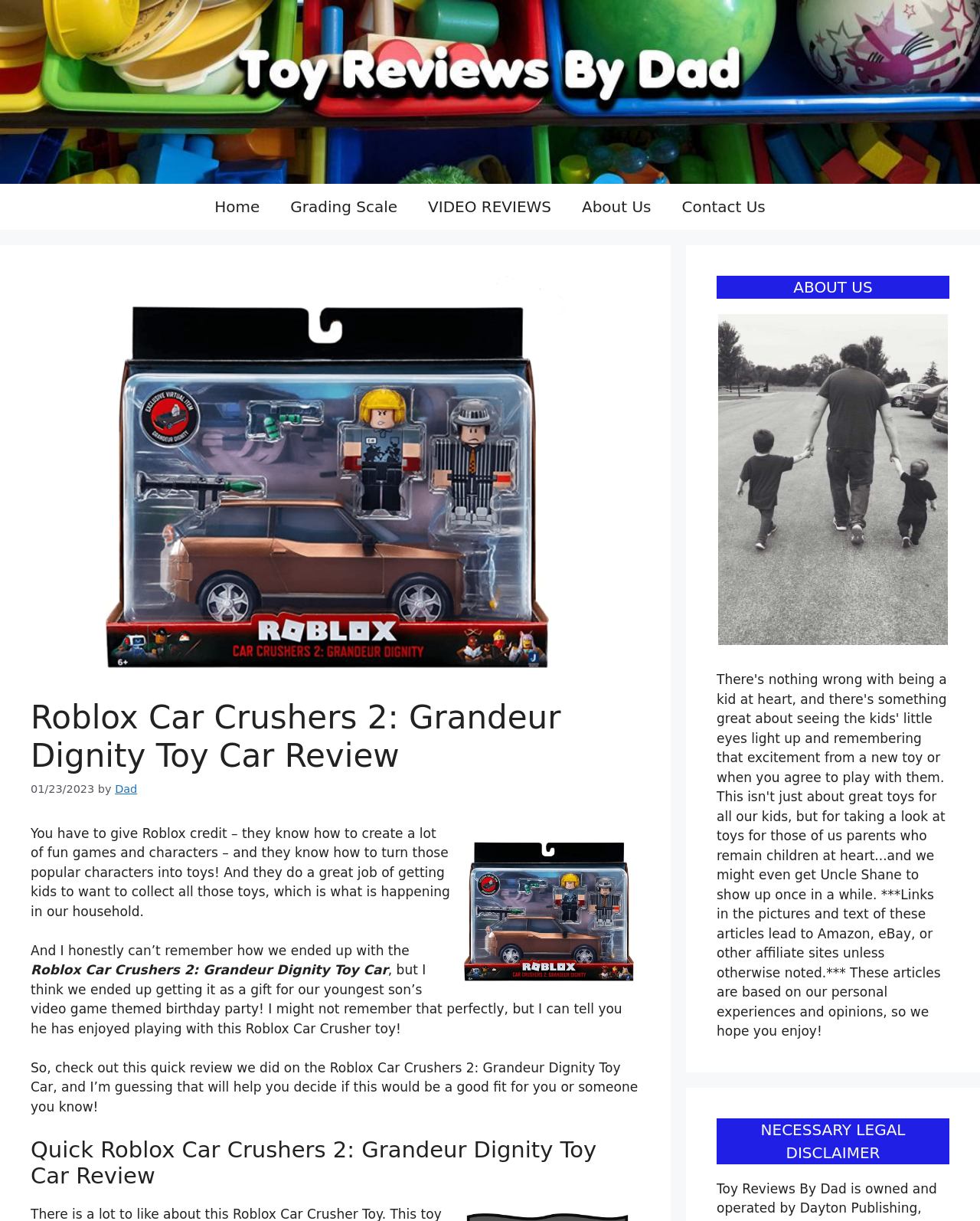Please identify the bounding box coordinates of the area I need to click to accomplish the following instruction: "Learn more about the author by clicking on 'Dad'".

[0.117, 0.641, 0.14, 0.651]